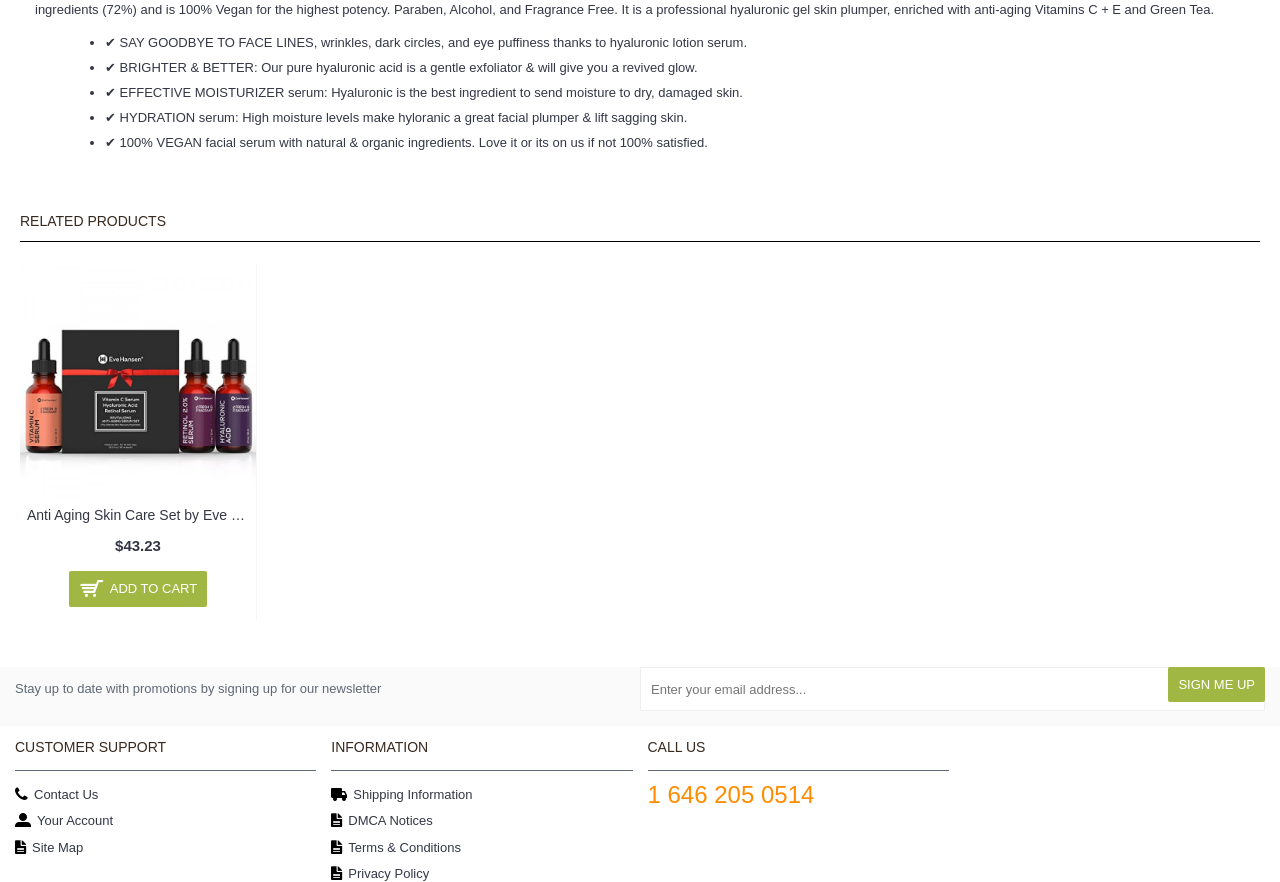Please answer the following question as detailed as possible based on the image: 
What is the price of the Anti Aging Skin Care Set?

The price of the Anti Aging Skin Care Set is listed below the product description as $43.23.